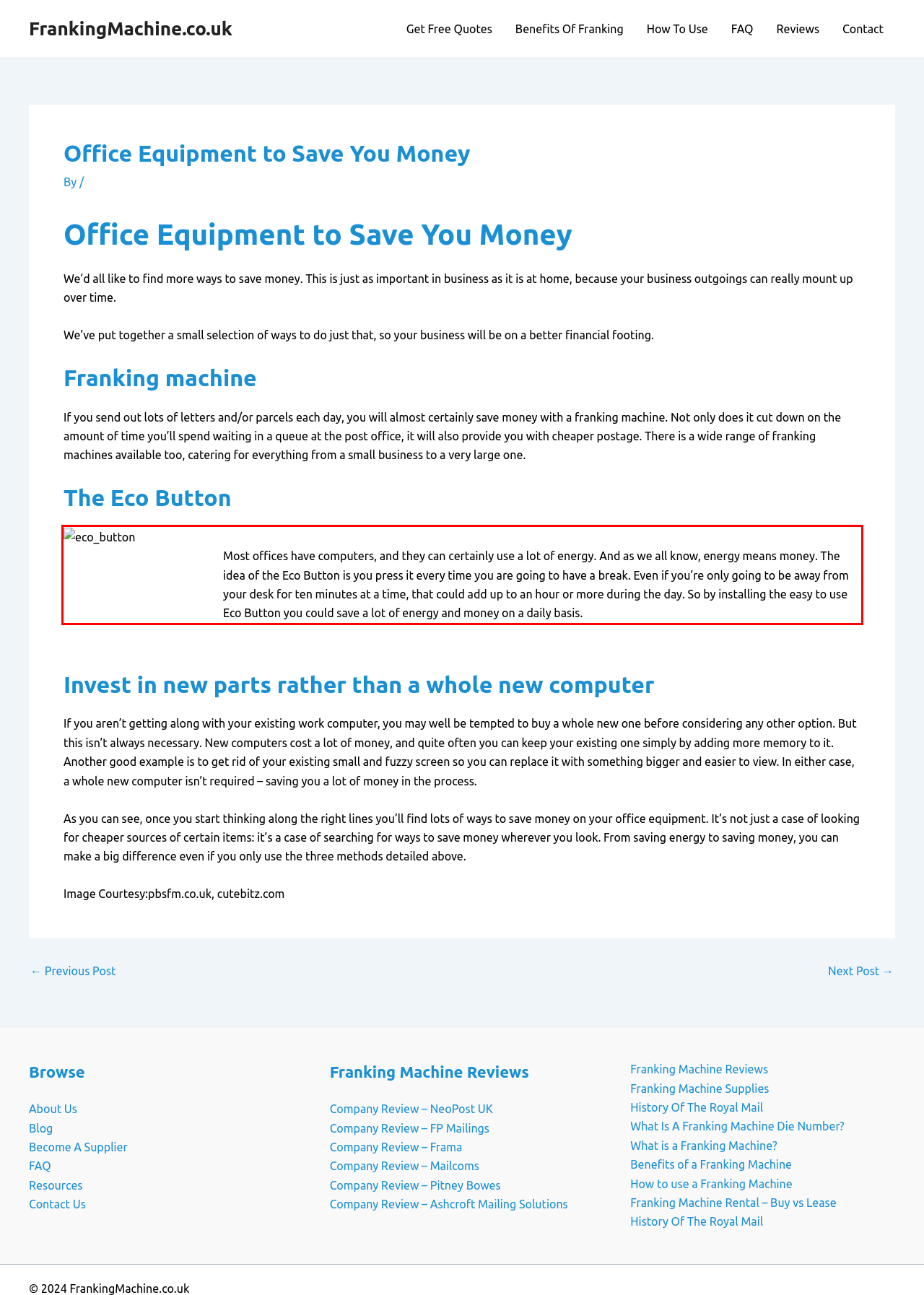Identify the text within the red bounding box on the webpage screenshot and generate the extracted text content.

Most offices have computers, and they can certainly use a lot of energy. And as we all know, energy means money. The idea of the Eco Button is you press it every time you are going to have a break. Even if you’re only going to be away from your desk for ten minutes at a time, that could add up to an hour or more during the day. So by installing the easy to use Eco Button you could save a lot of energy and money on a daily basis.